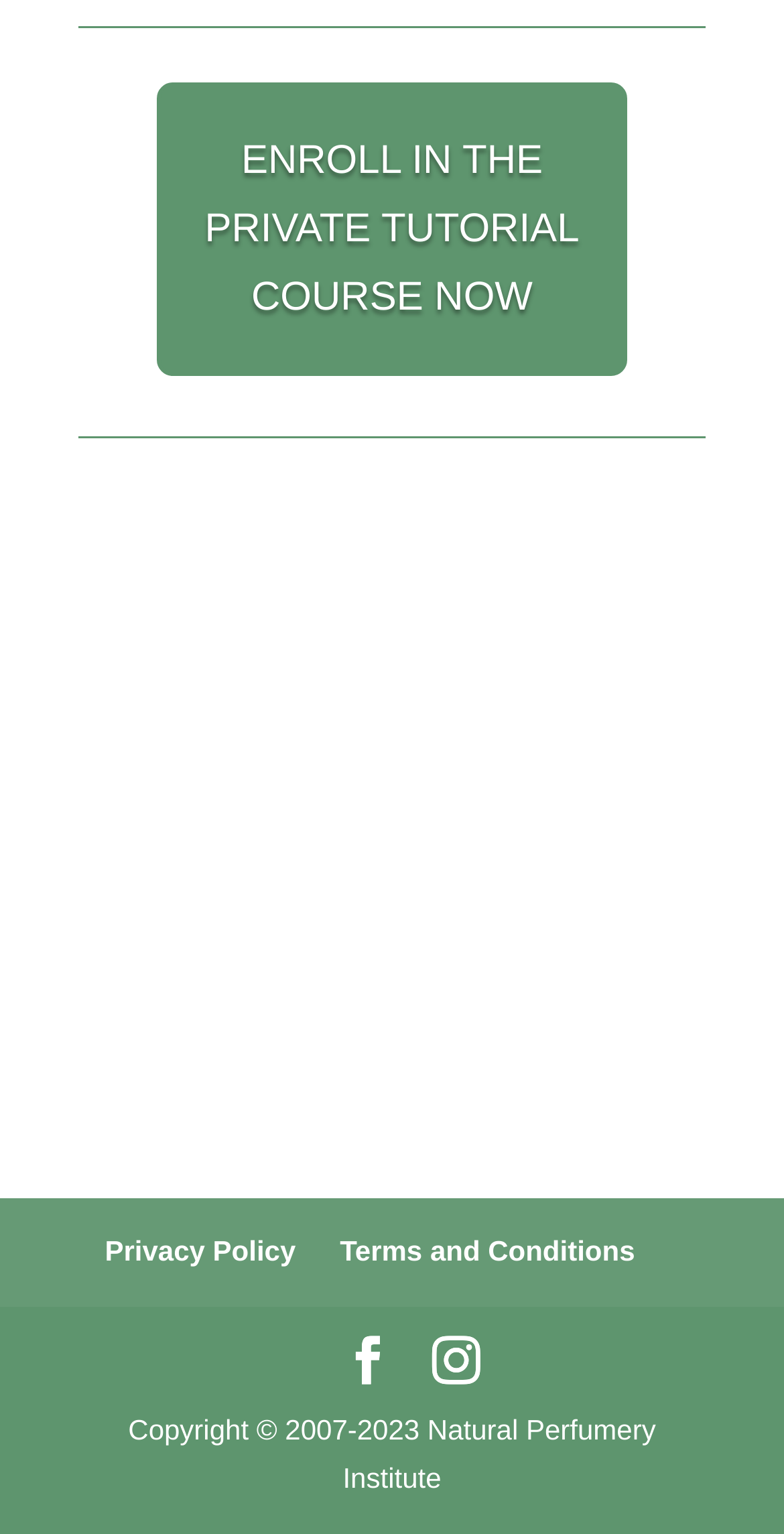How many links are there in the footer?
Please provide a single word or phrase in response based on the screenshot.

3